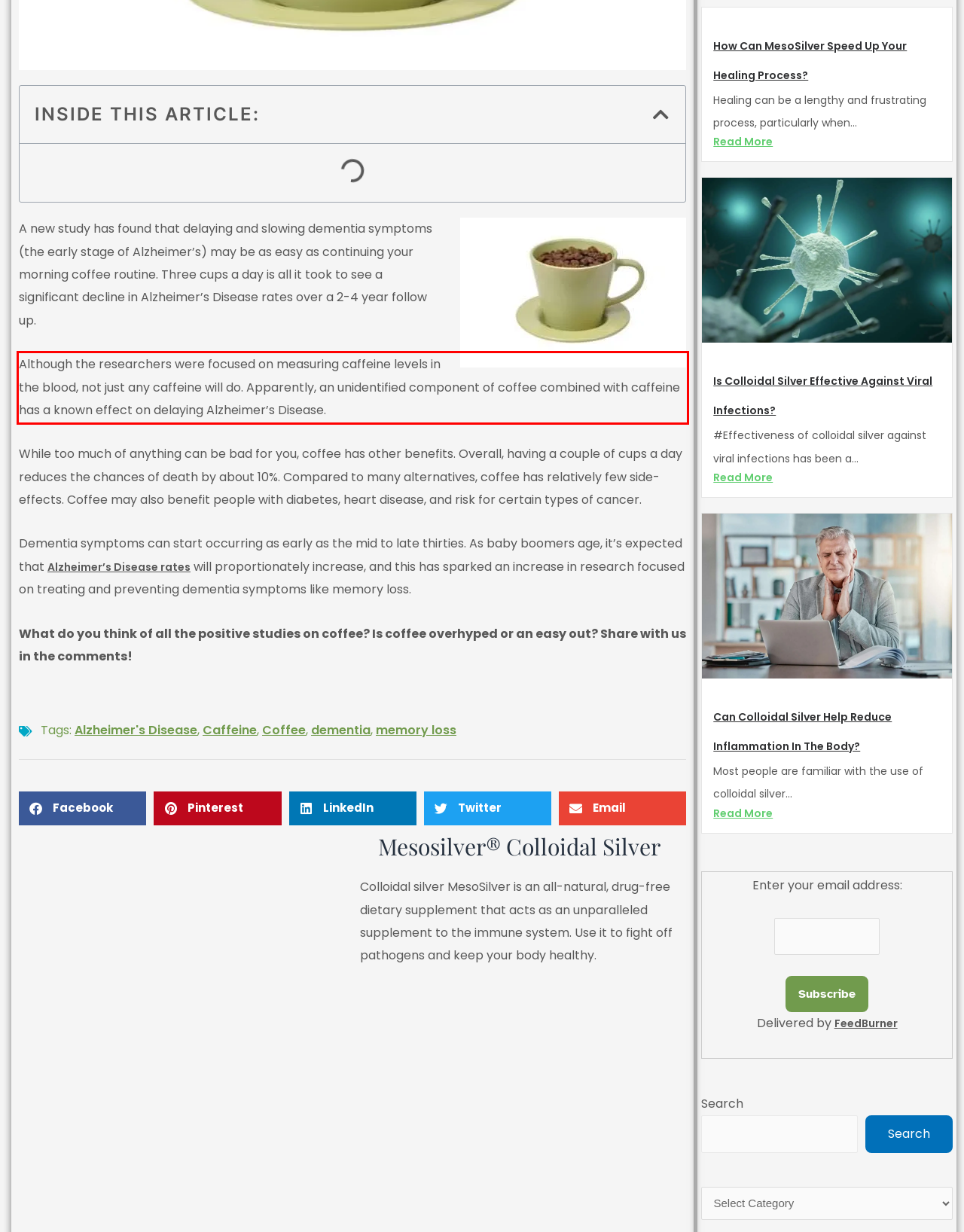From the screenshot of the webpage, locate the red bounding box and extract the text contained within that area.

Although the researchers were focused on measuring caffeine levels in the blood, not just any caffeine will do. Apparently, an unidentified component of coffee combined with caffeine has a known effect on delaying Alzheimer’s Disease.